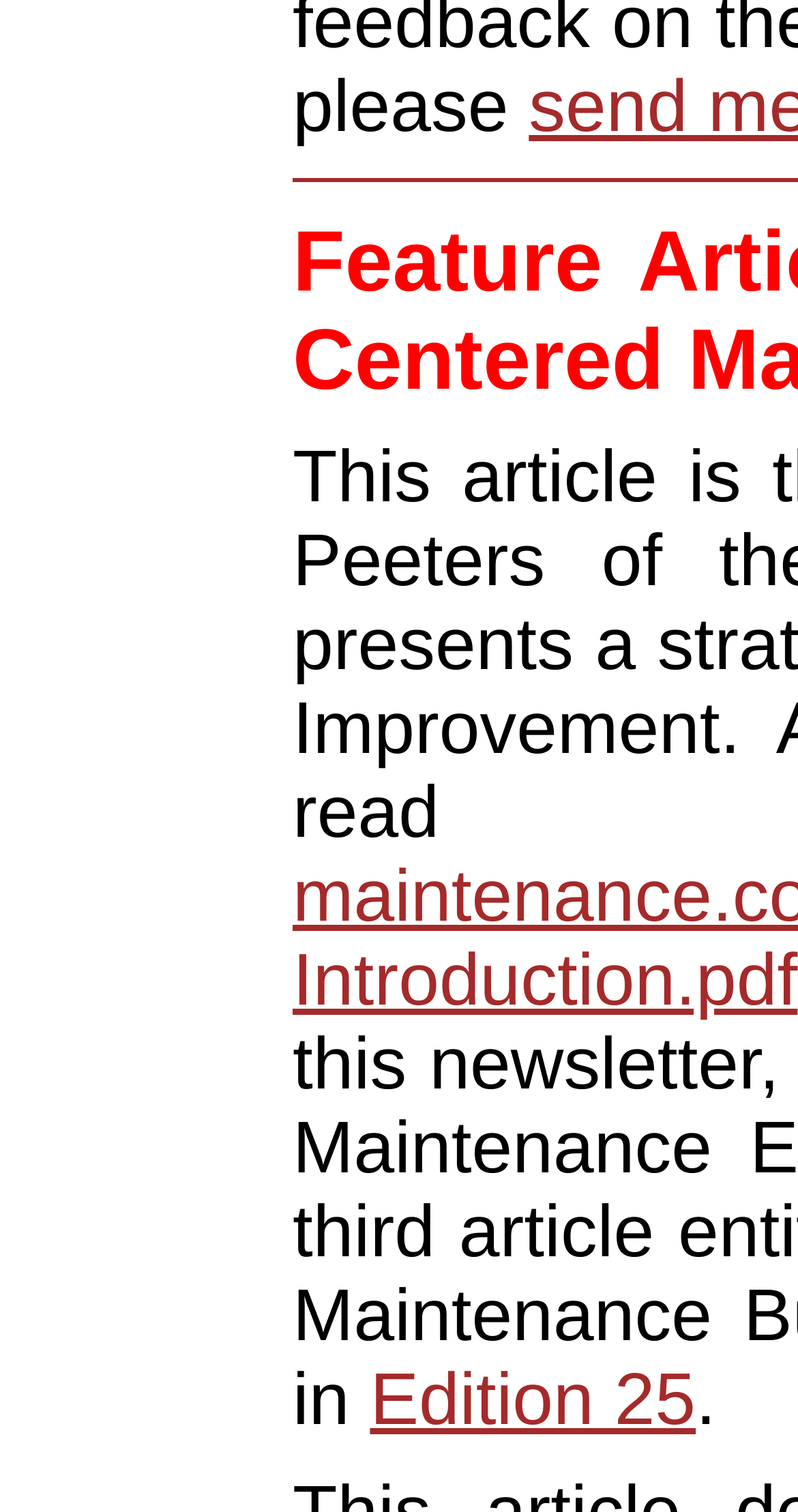For the element described, predict the bounding box coordinates as (top-left x, top-left y, bottom-right x, bottom-right y). All values should be between 0 and 1. Element description: Edition 25

[0.464, 0.899, 0.872, 0.953]